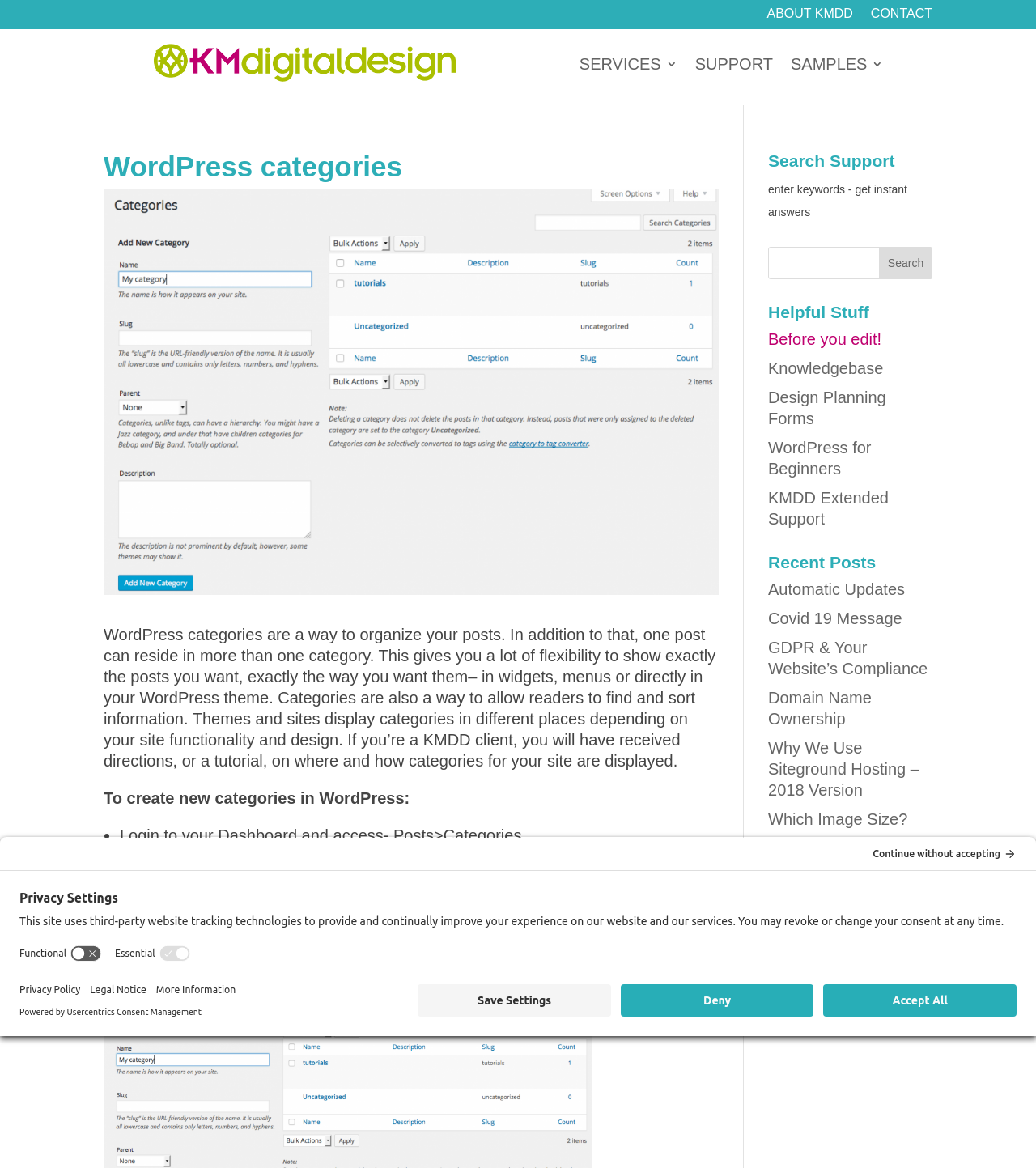Provide a single word or phrase answer to the question: 
What is the name of the company that provides the website's hosting?

Siteground